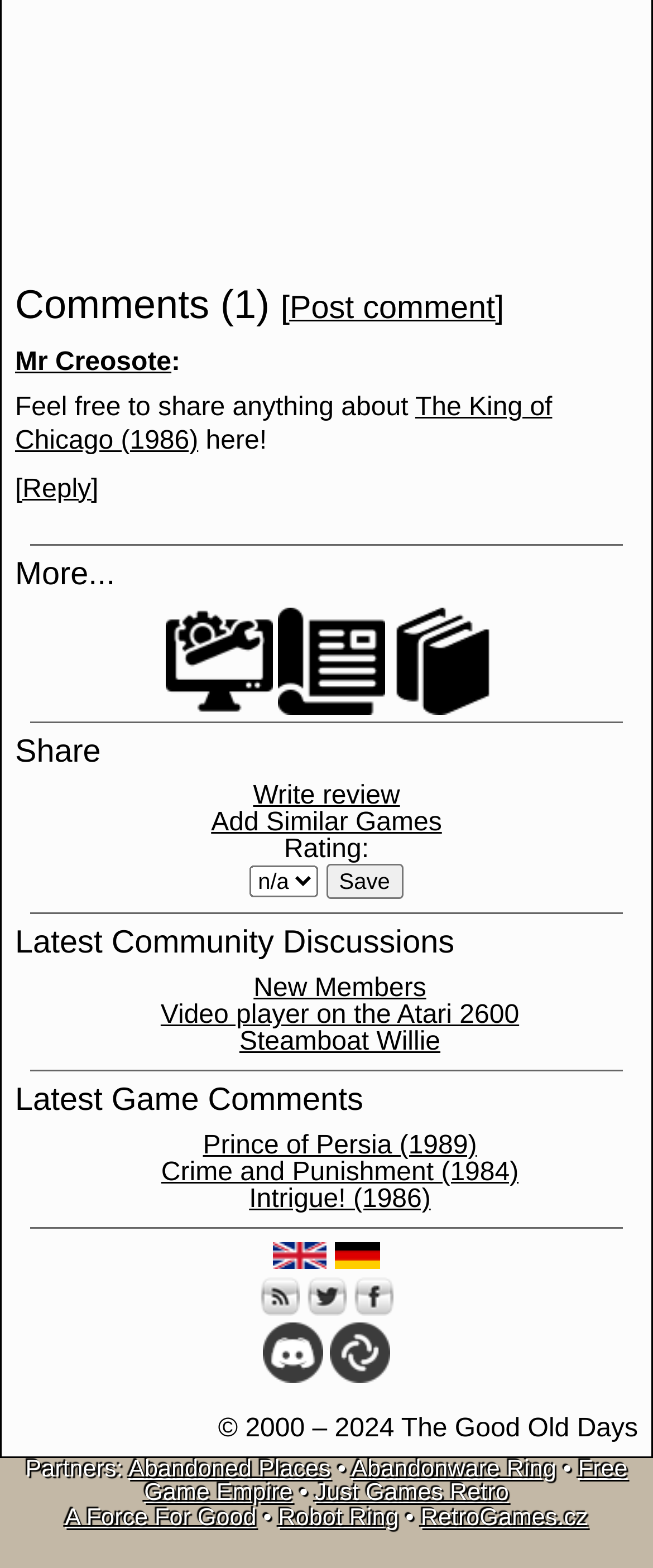Pinpoint the bounding box coordinates for the area that should be clicked to perform the following instruction: "Post a comment".

[0.43, 0.186, 0.772, 0.208]